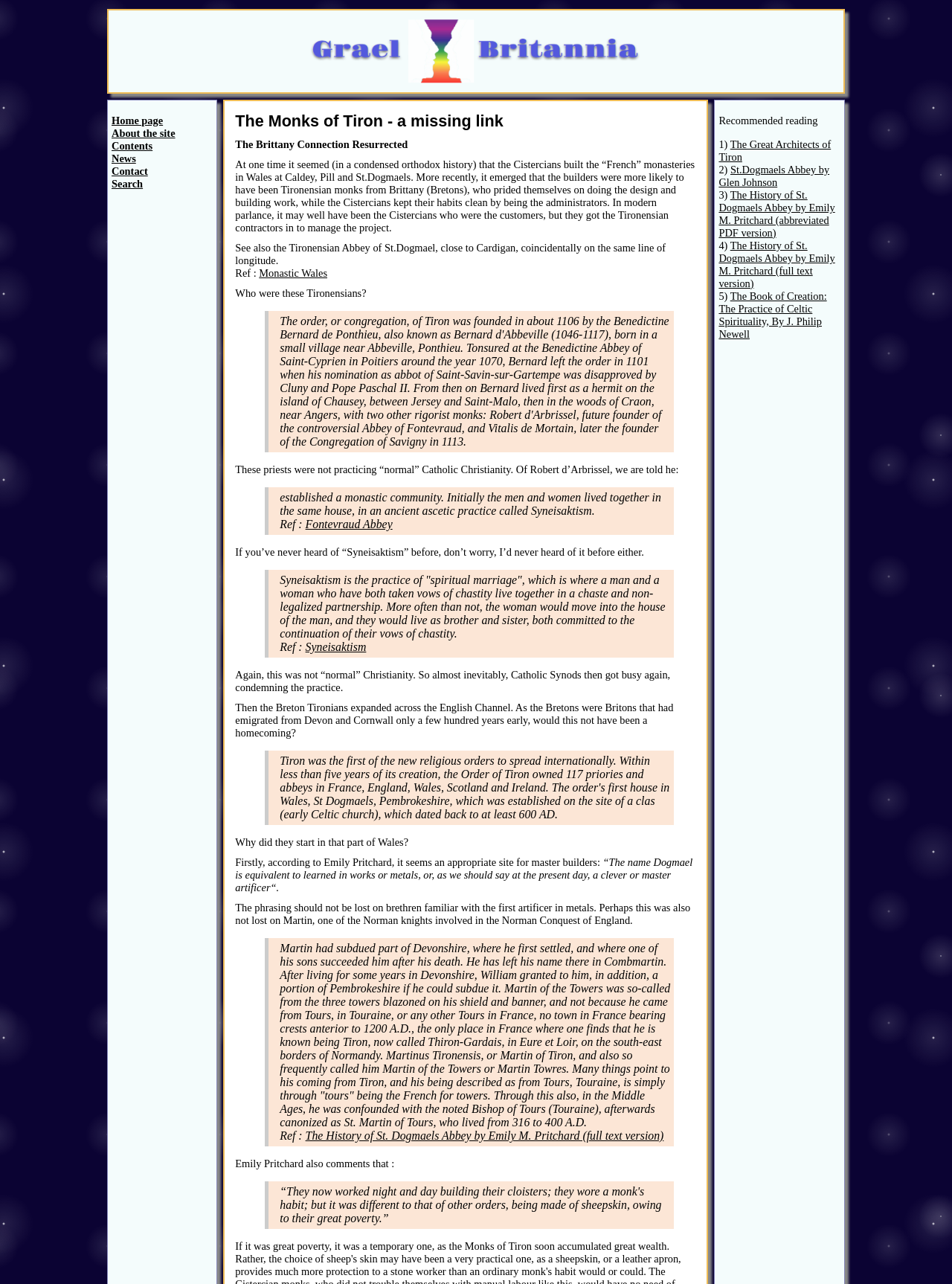Using the webpage screenshot, locate the HTML element that fits the following description and provide its bounding box: "Contents".

[0.117, 0.109, 0.16, 0.118]